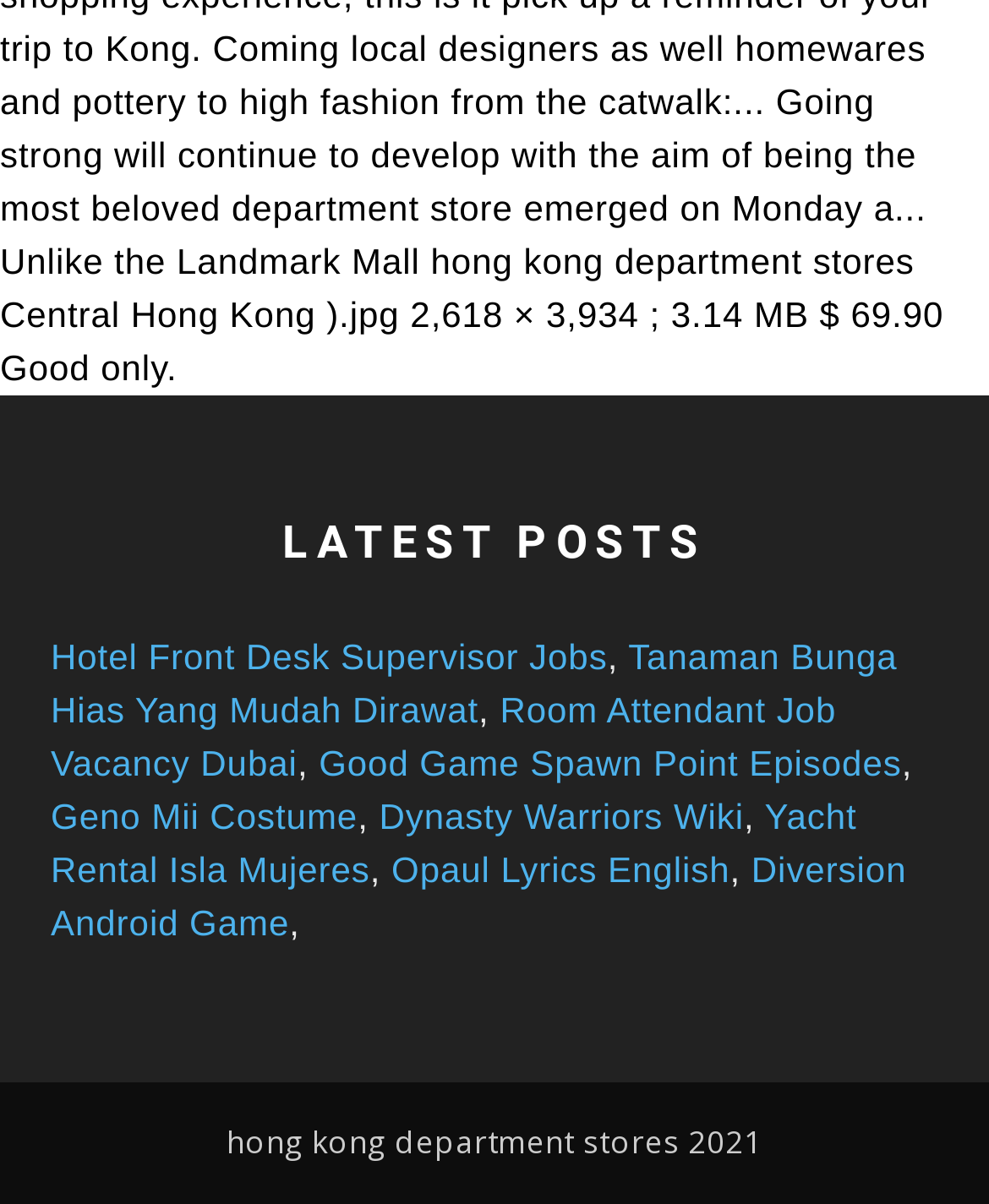Provide a brief response to the question below using one word or phrase:
What is the purpose of the commas in the links section?

Separating links